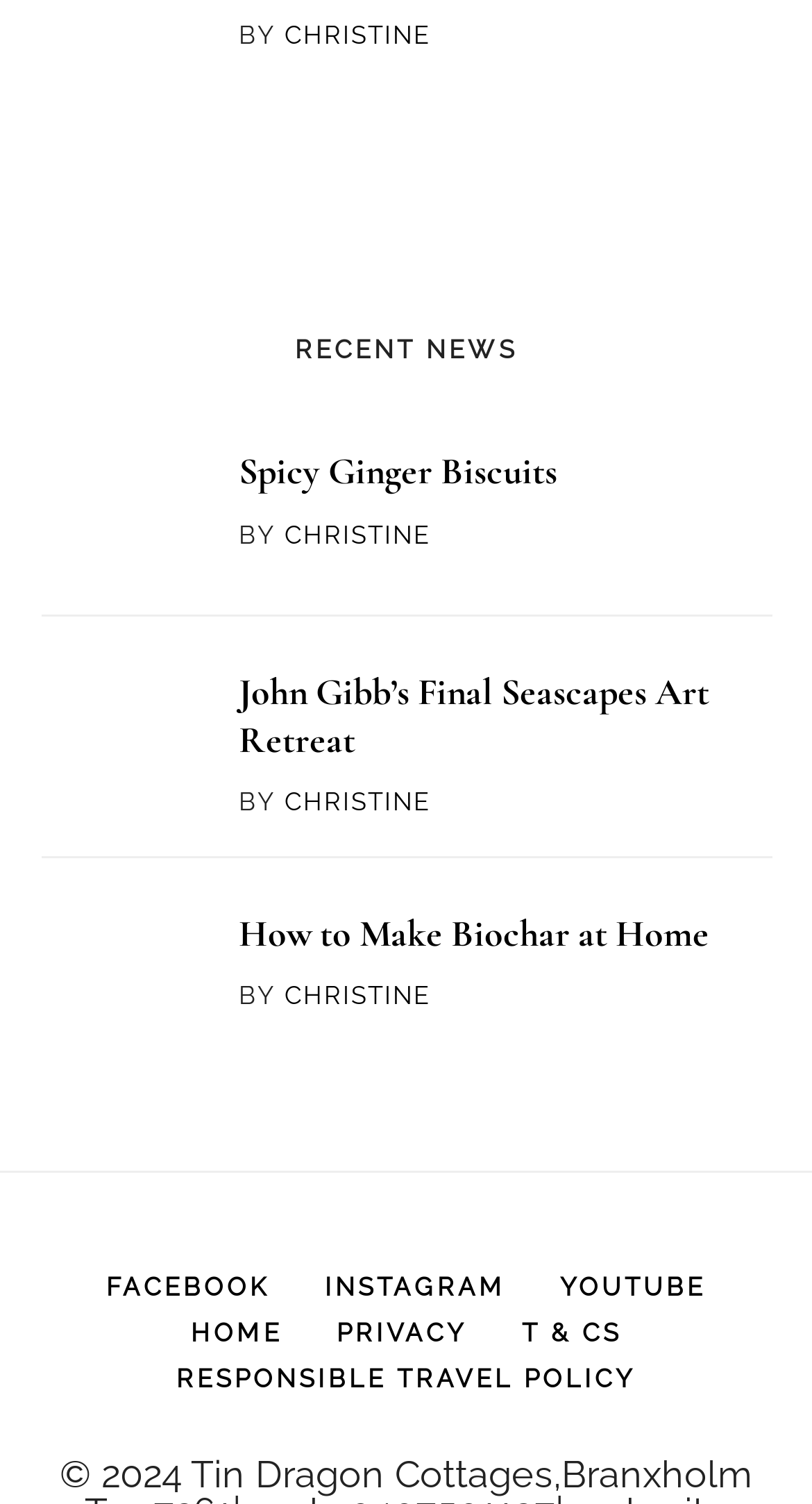Identify the bounding box coordinates of the clickable region to carry out the given instruction: "read article about How to Make Biochar at Home".

[0.05, 0.591, 0.95, 0.695]